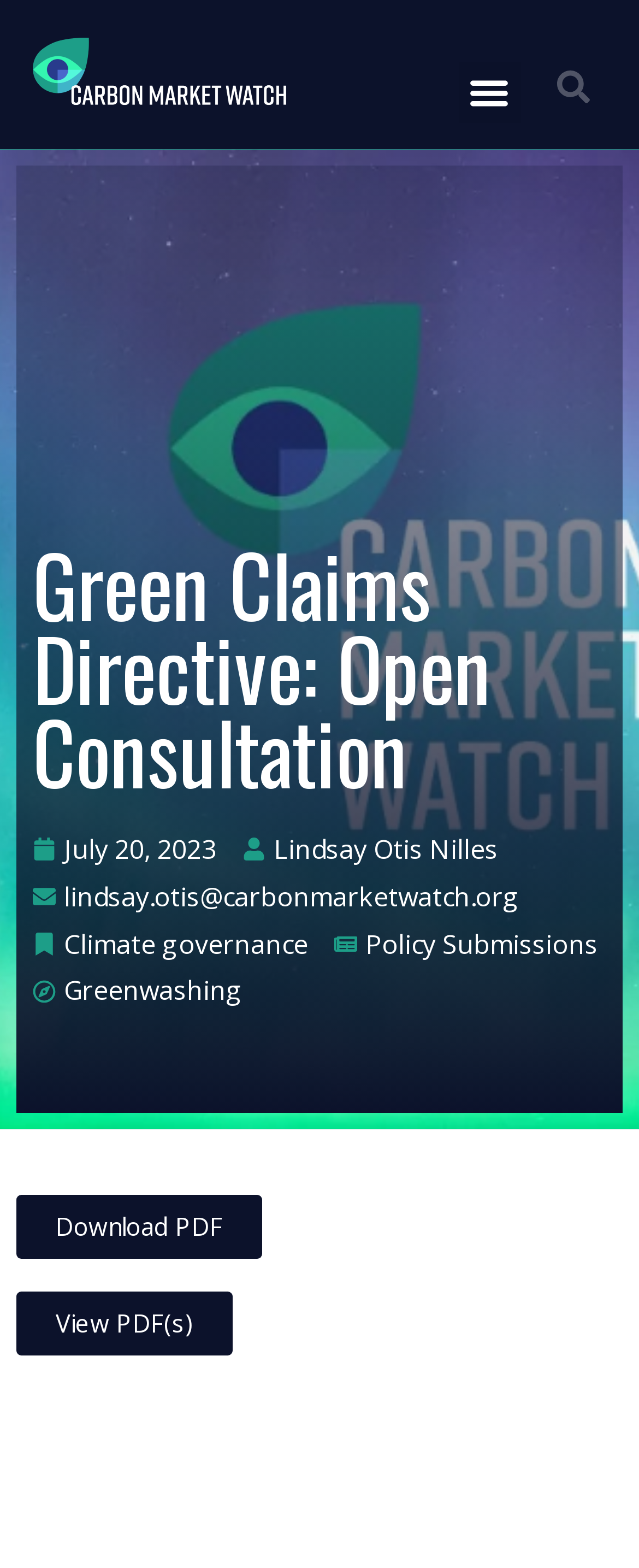Extract the primary heading text from the webpage.

Green Claims Directive: Open Consultation